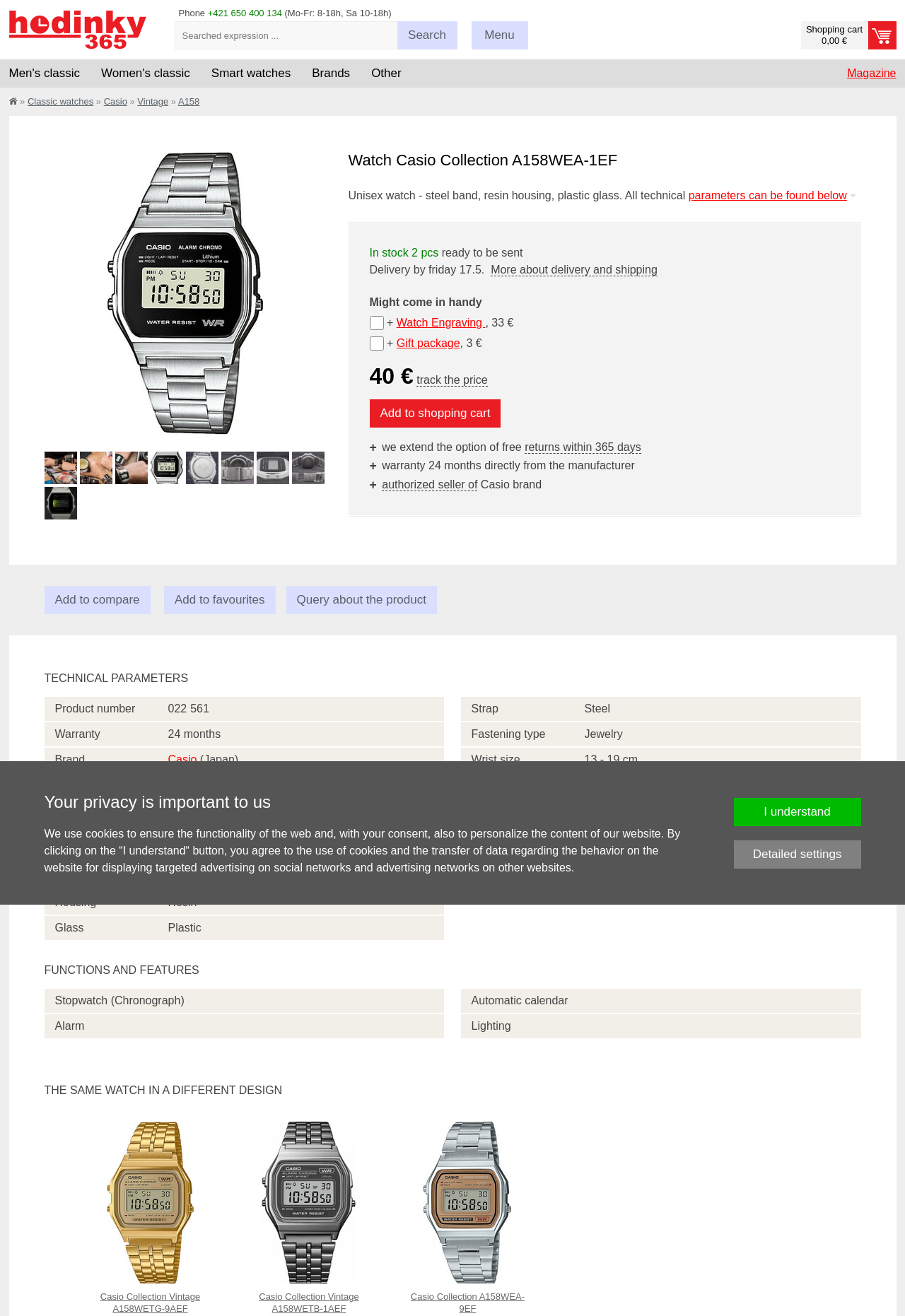Provide a thorough and detailed response to the question by examining the image: 
How many pieces of the watch are in stock?

I found the number of pieces of the watch in stock by looking at the section of the webpage that displays the product availability. The number is written as '2 pcs'.